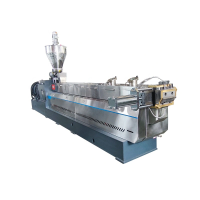What is the purpose of the transparent hopper?
Based on the image, give a concise answer in the form of a single word or short phrase.

to feed raw materials